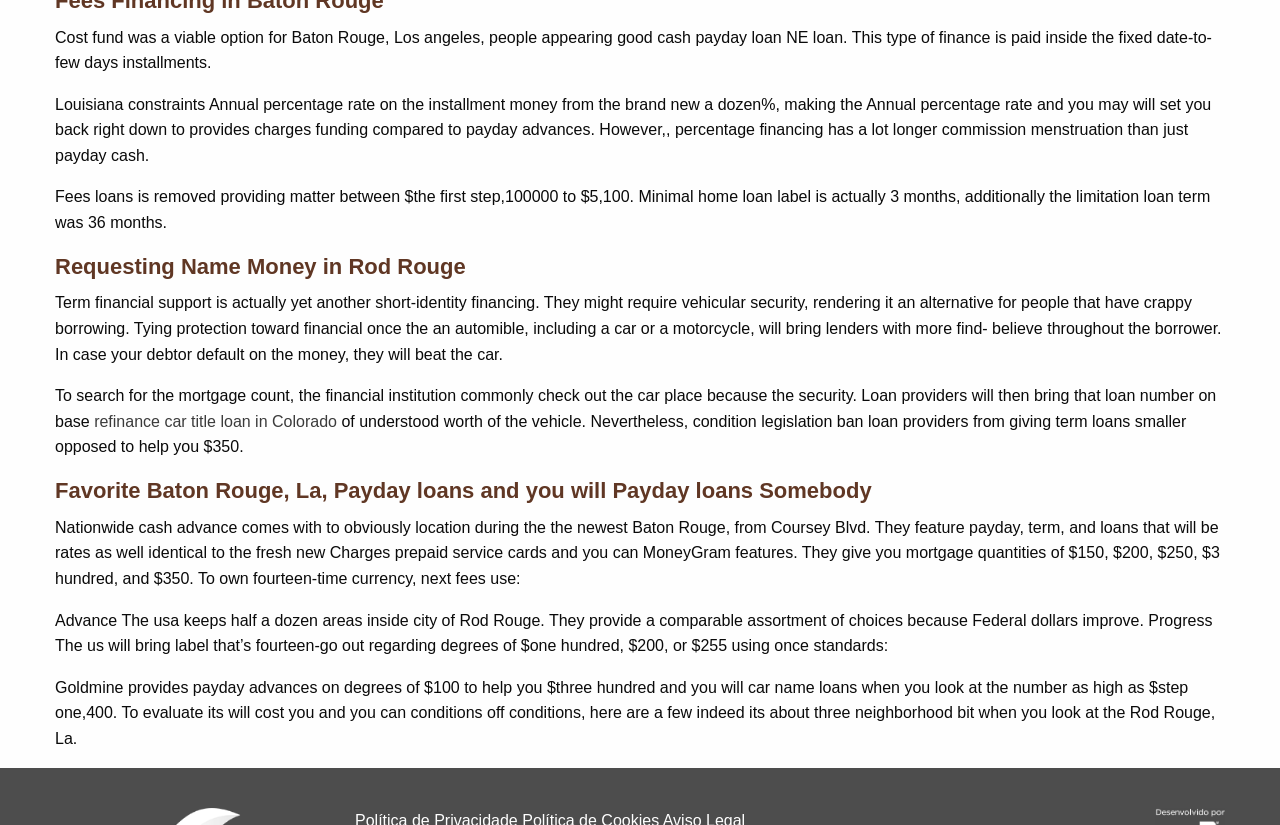Answer the question below in one word or phrase:
What is the minimum loan term for fee loans?

3 months